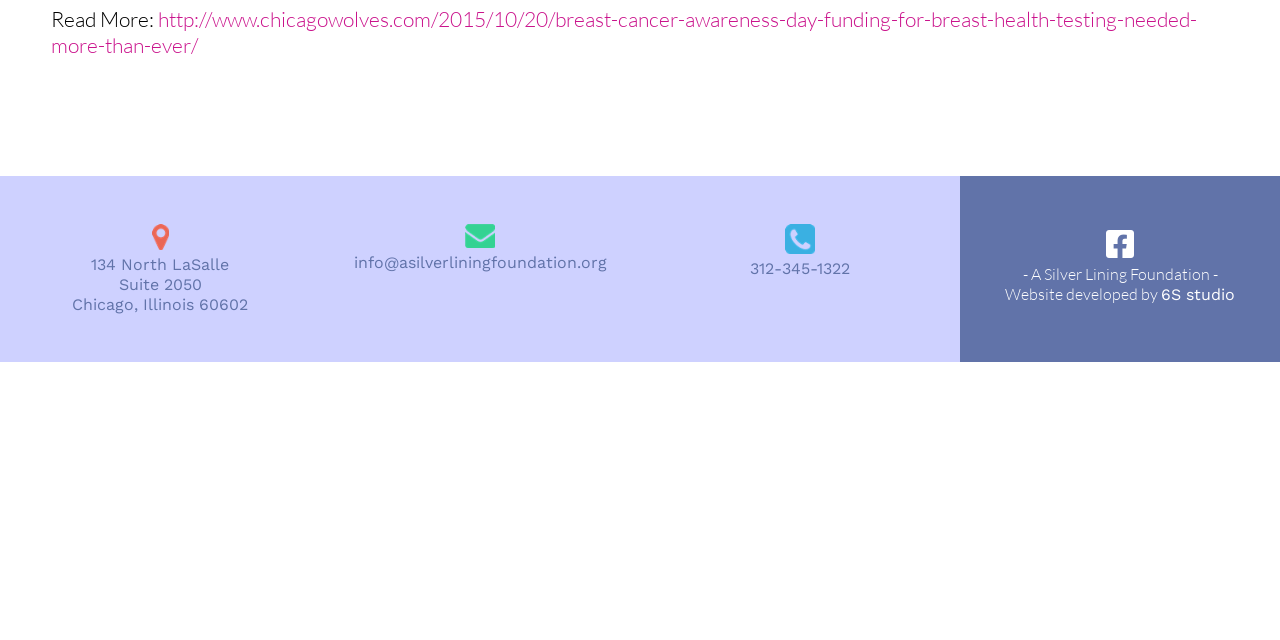Find the bounding box coordinates for the UI element whose description is: "info@asilverliningfoundation.org". The coordinates should be four float numbers between 0 and 1, in the format [left, top, right, bottom].

[0.276, 0.395, 0.474, 0.424]